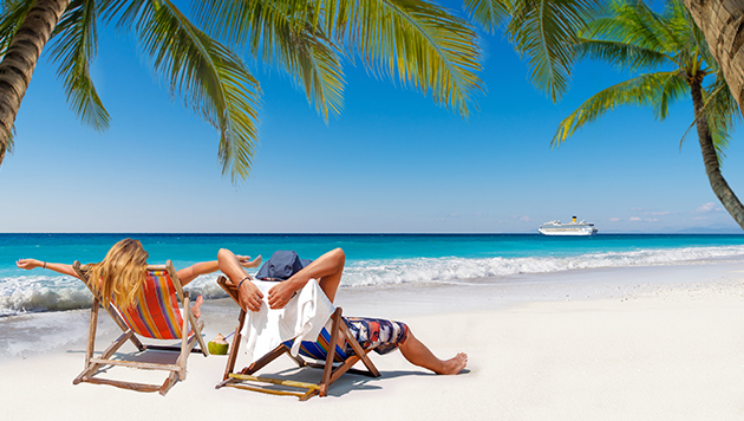Elaborate on the image by describing it in detail.

The image depicts a serene beach scene, inviting viewers to experience the tranquility of a tropical getaway. Two individuals are seen lounging on deck chairs under the shade of palm trees, enjoying the soothing ambiance of the ocean waves. One person reclines comfortably with arms outstretched, while the other leans back, showcasing a relaxed posture. In the background, a luxurious cruise ship glides along the horizon, adding a touch of elegance to the idyllic setting. The vibrant blue skies and crystal-clear waters enhance the allure of this vitamin sea escape, perfectly encapsulating the essence of holiday relaxation and adventure. This imagery beautifully aligns with the sentiment expressed in the section titled "Why our customers love us," highlighting the appeal of dependable travel solutions.